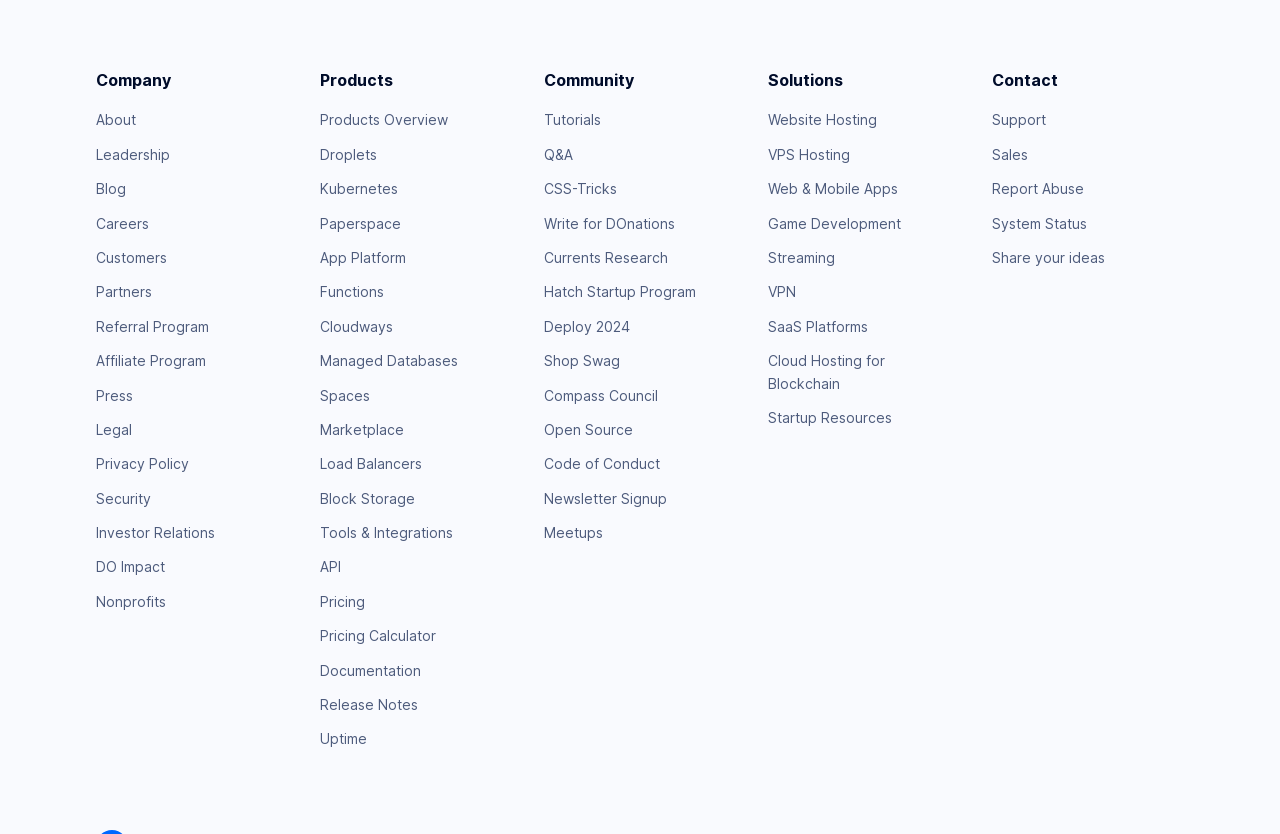Locate the UI element described by Customers and provide its bounding box coordinates. Use the format (top-left x, top-left y, bottom-right x, bottom-right y) with all values as floating point numbers between 0 and 1.

[0.075, 0.298, 0.13, 0.319]